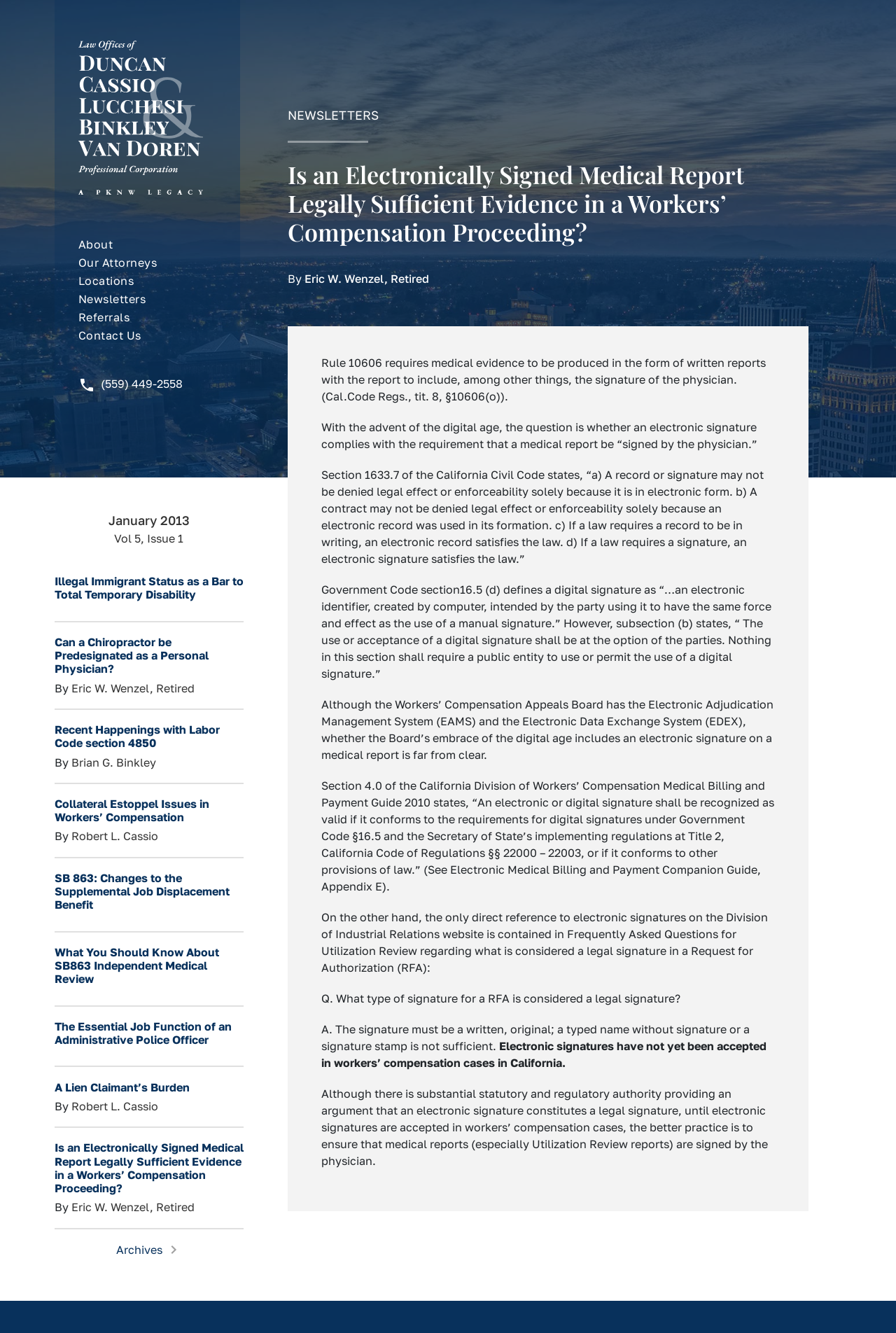Using the given description, provide the bounding box coordinates formatted as (top-left x, top-left y, bottom-right x, bottom-right y), with all values being floating point numbers between 0 and 1. Description: Eric W. Wenzel, Retired

[0.079, 0.9, 0.217, 0.911]